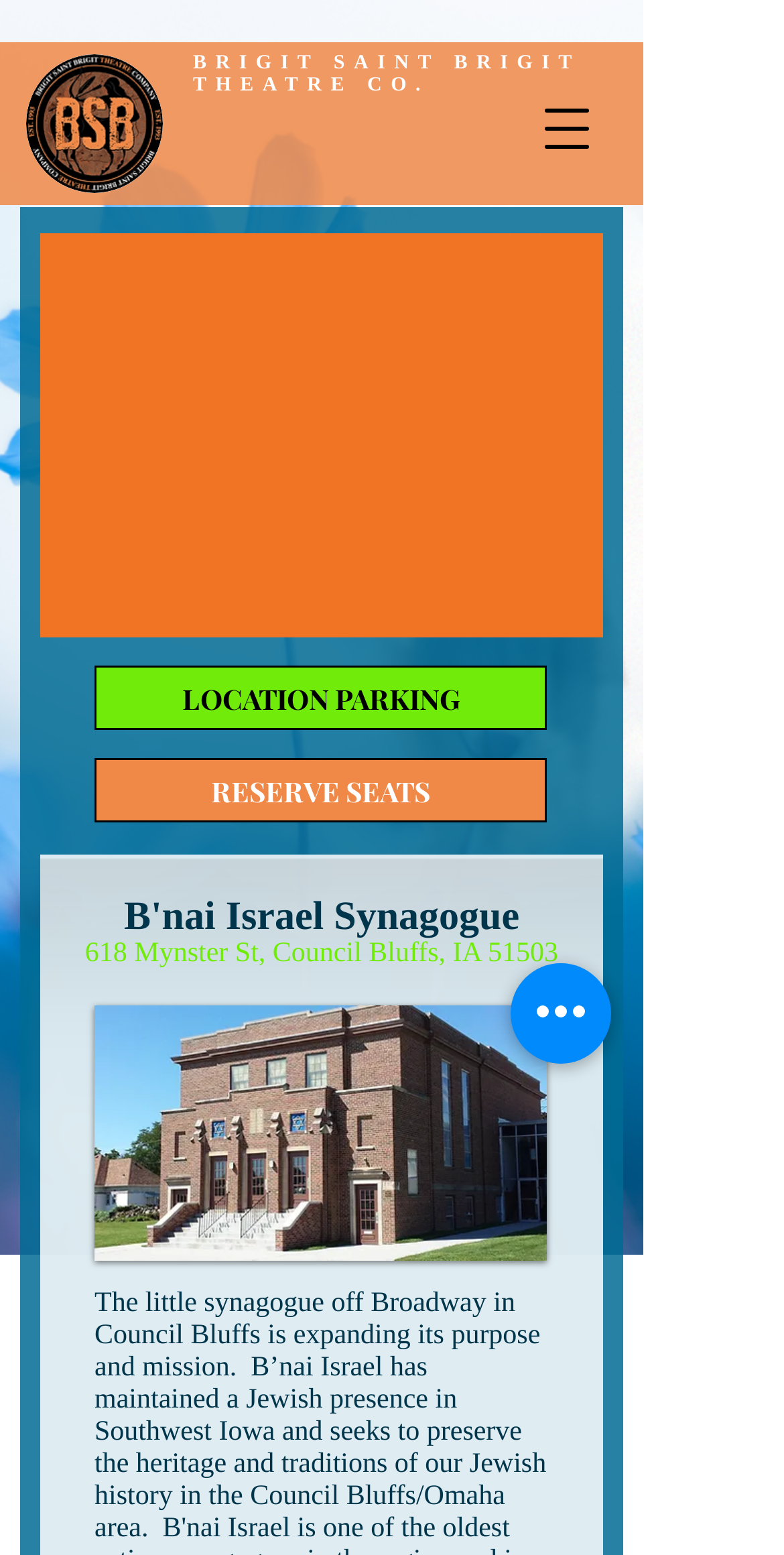Respond with a single word or short phrase to the following question: 
What is the purpose of the button at the bottom right?

Quick actions